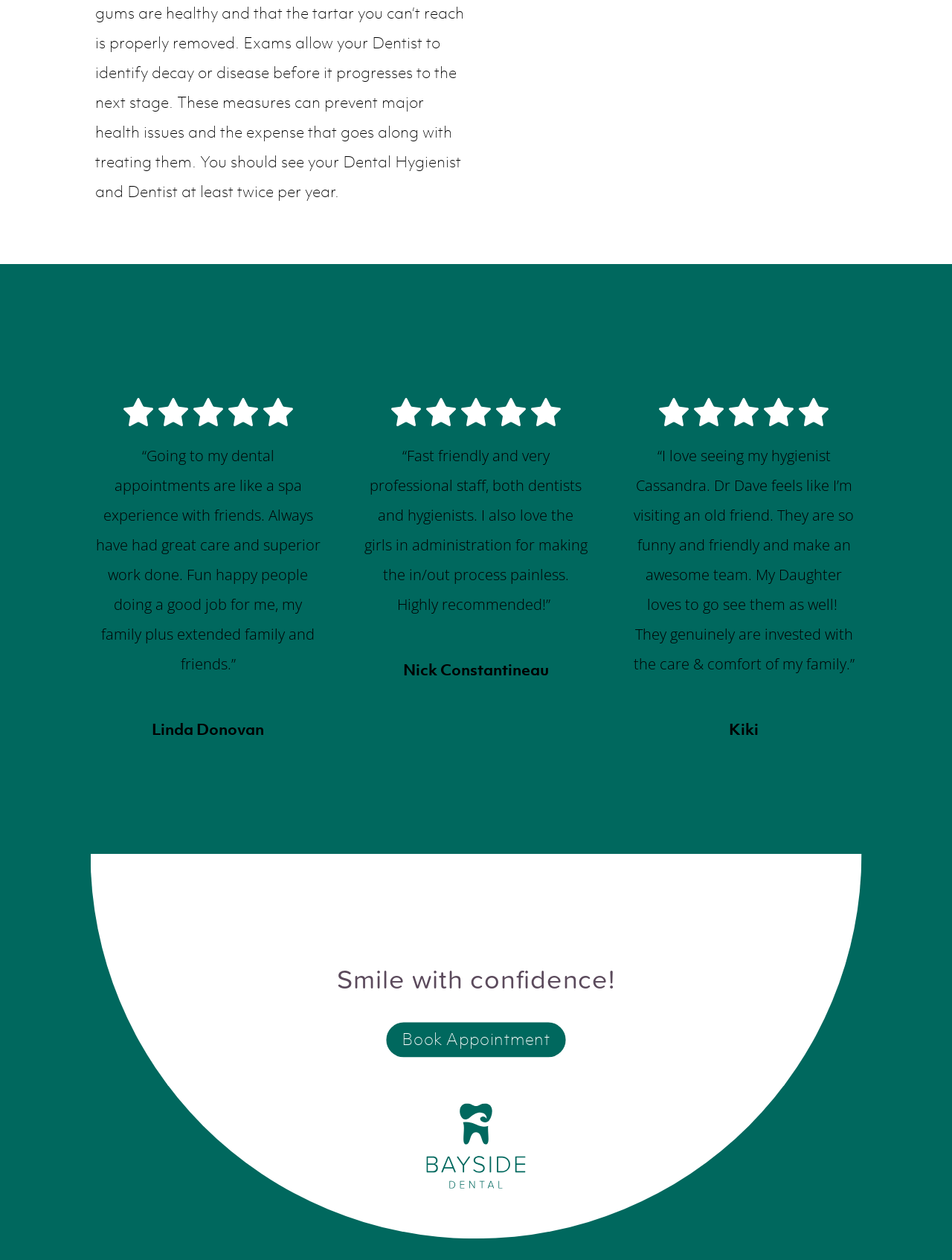Answer the question using only one word or a concise phrase: What is the tone of the reviews?

Positive